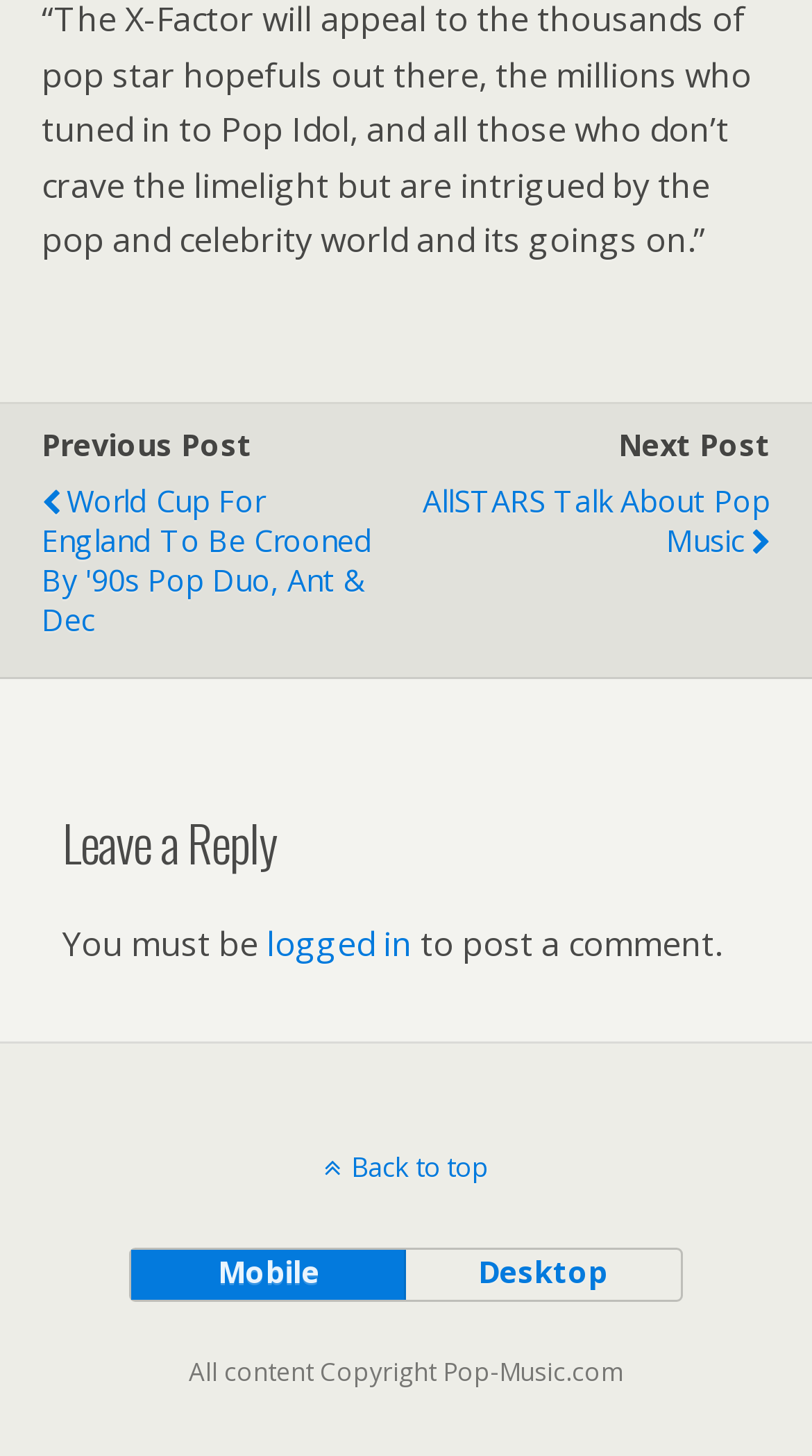Predict the bounding box coordinates of the UI element that matches this description: "logged in". The coordinates should be in the format [left, top, right, bottom] with each value between 0 and 1.

[0.328, 0.633, 0.508, 0.664]